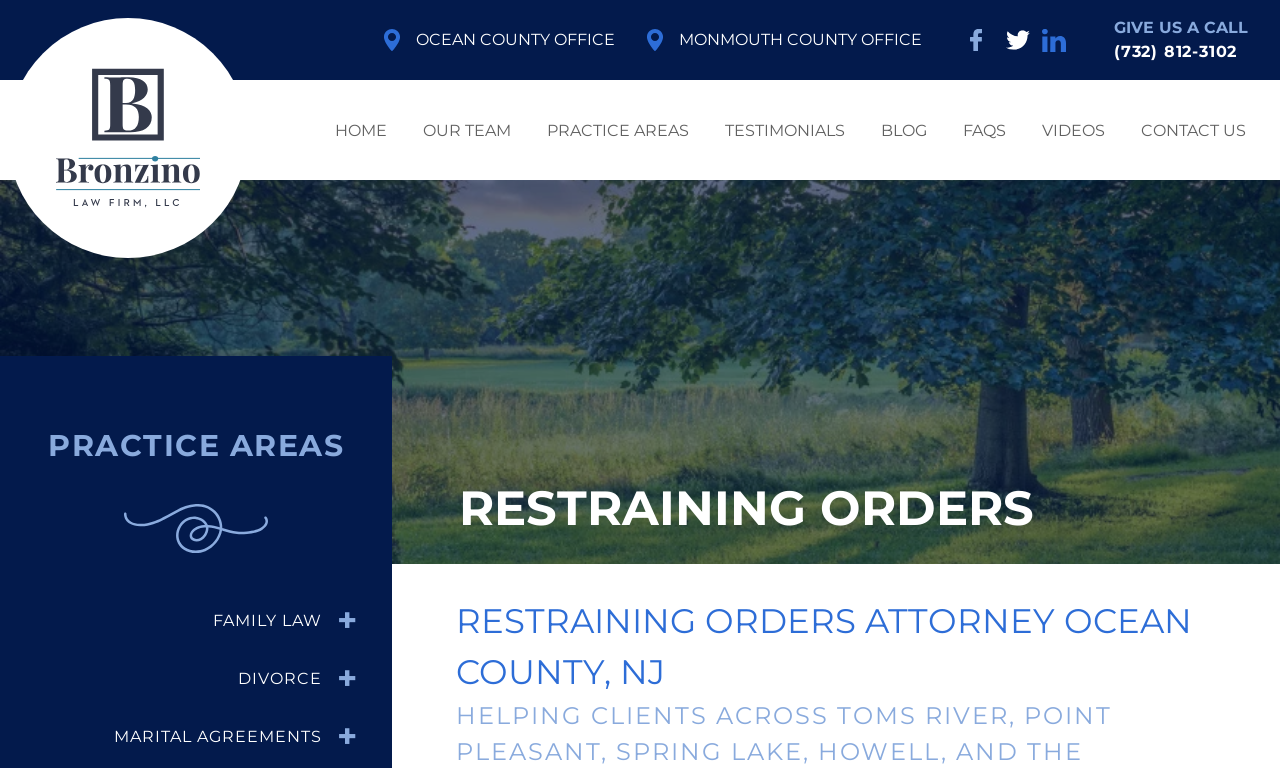What is the name of the law firm?
Analyze the screenshot and provide a detailed answer to the question.

I found the name of the law firm by looking at the top-left corner of the webpage, where there is a logo with the text 'Bronzino Law Firm'.